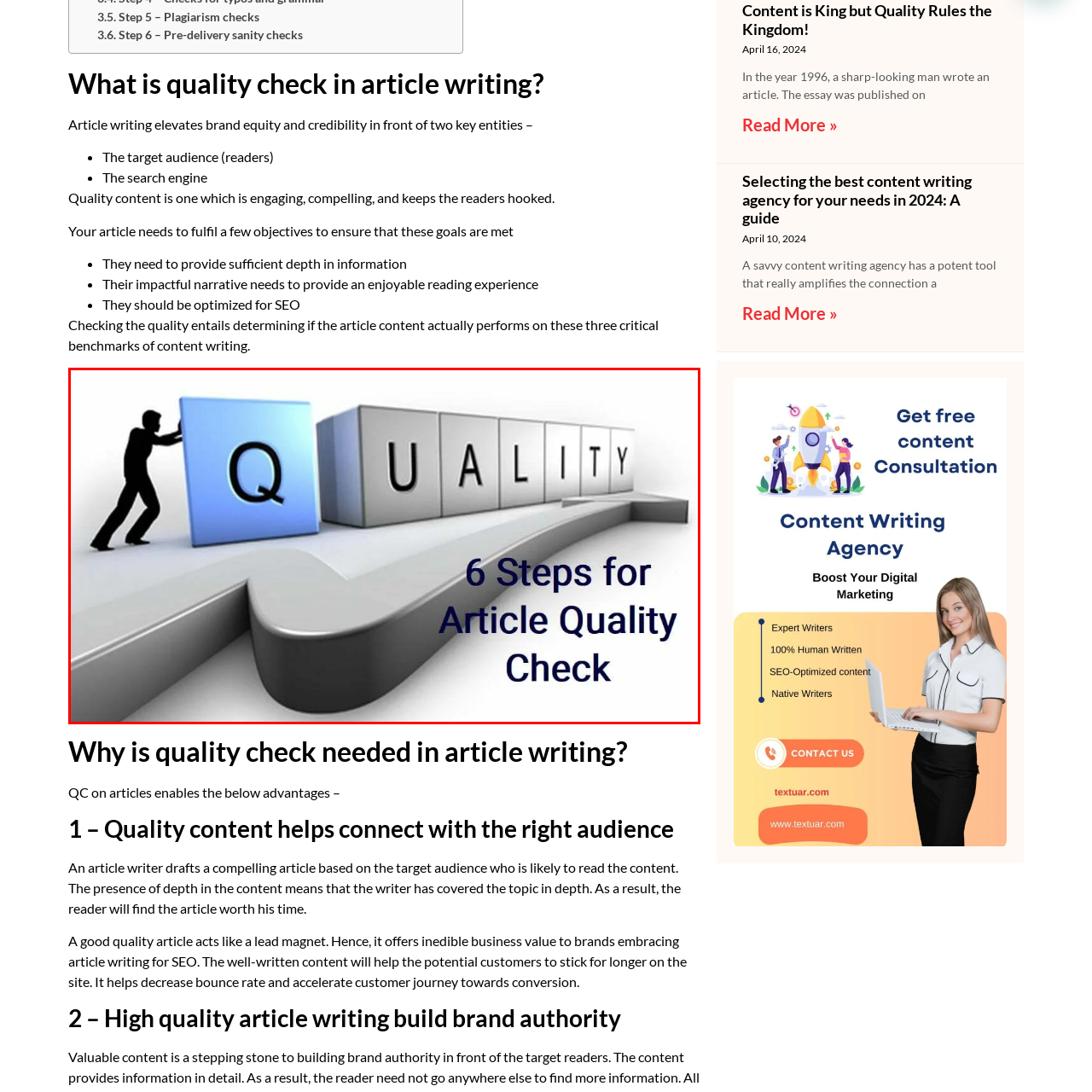Detail the features and elements seen in the red-circled portion of the image.

The image illustrates a conceptual representation of a quality check process in article writing. It features large, three-dimensional letters spelling out "QUALITY," with a person seemingly pushing the letter "Q" to emphasize the importance of quality in written content. The background showcases a smooth, flowing path leading toward the word "QUALITY," symbolizing the journey of achieving high standards in article creation. Prominently displayed in the foreground is the text "6 Steps for Article Quality Check," indicating a structured approach to ensuring that articles meet specific quality benchmarks. This visual serves as a motivational reminder for writers to focus on the essential elements that contribute to effective and engaging content.